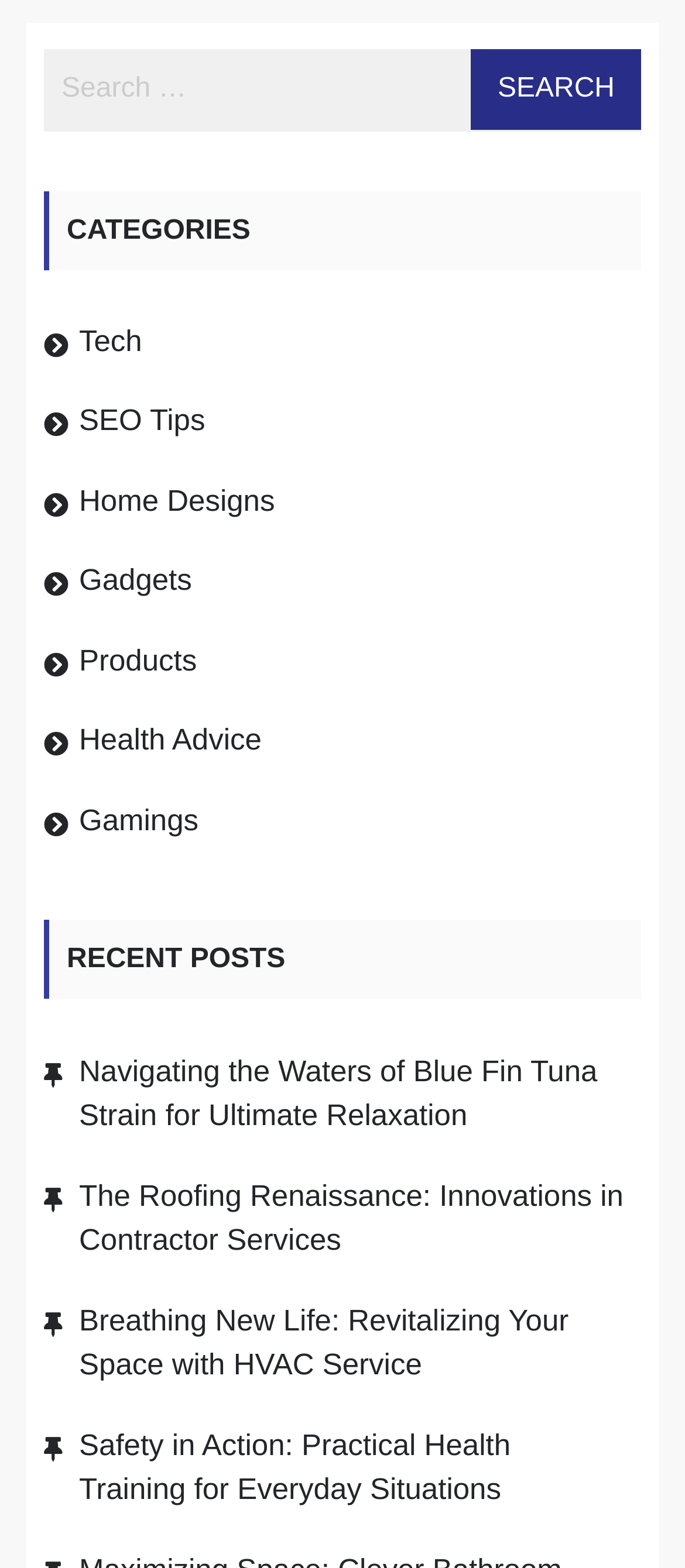Find and indicate the bounding box coordinates of the region you should select to follow the given instruction: "click on Tech category".

[0.115, 0.207, 0.207, 0.228]